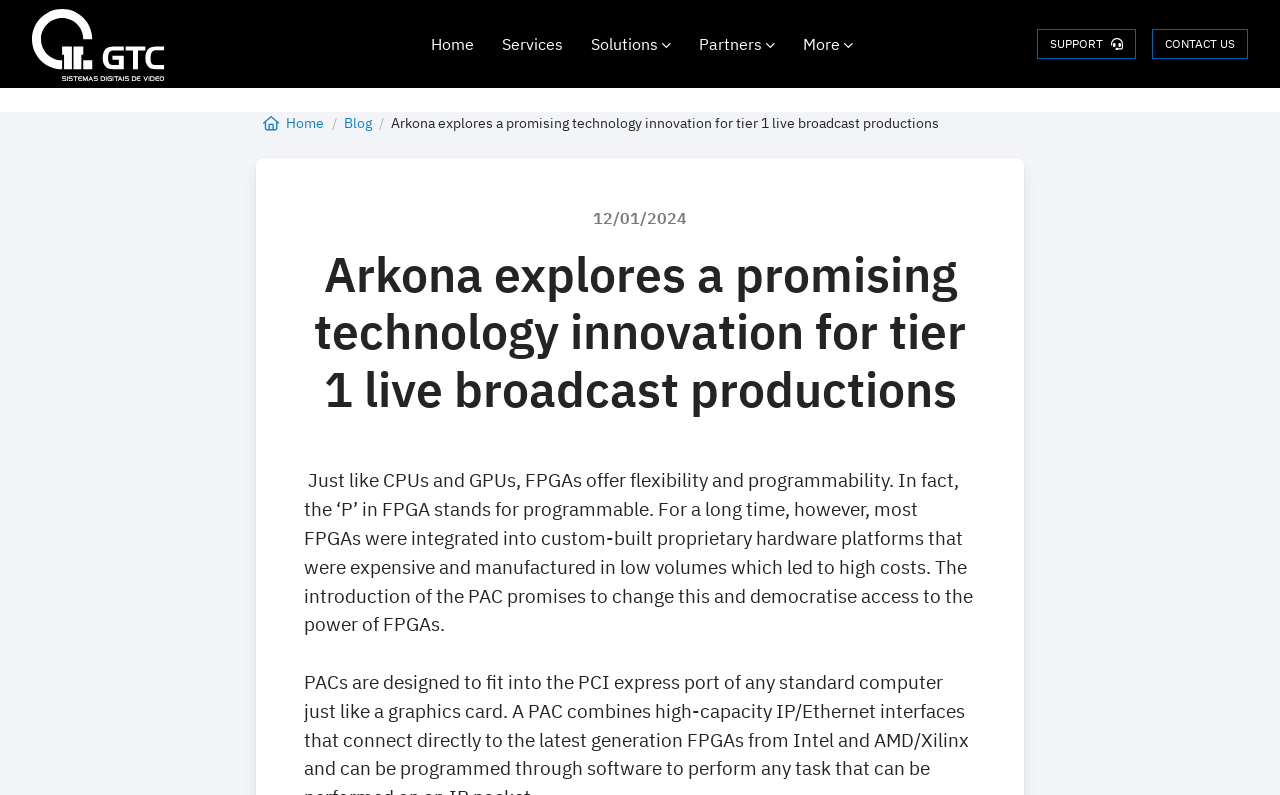Determine the bounding box coordinates of the element that should be clicked to execute the following command: "Click the 'Services' link".

[0.392, 0.0, 0.44, 0.111]